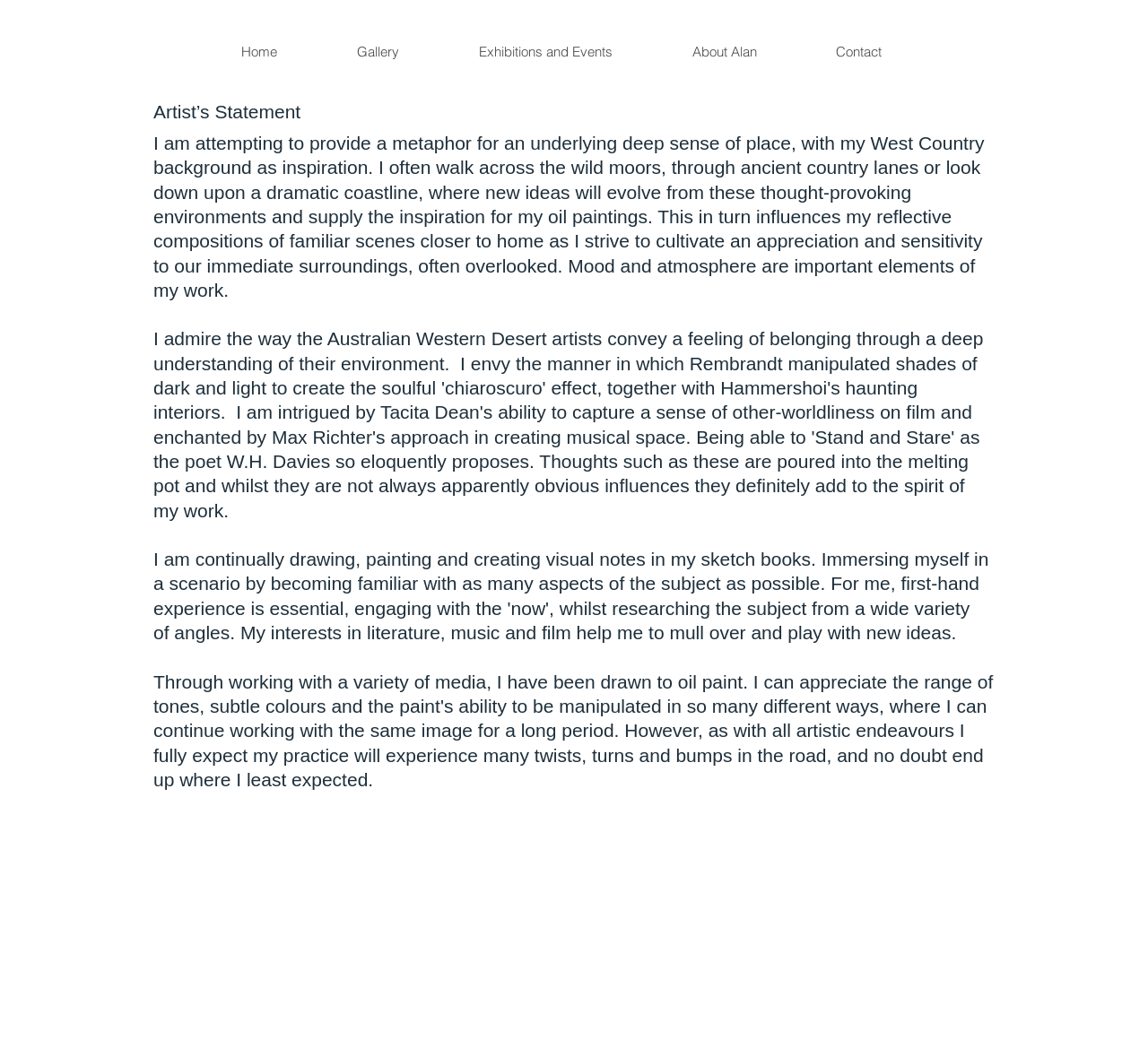Create a detailed narrative describing the layout and content of the webpage.

The webpage is an artist's statement page, with a navigation menu at the top, spanning about a quarter of the screen width, containing five links: "Home", "Gallery", "Exhibitions and Events", "About Alan", and "Contact". 

Below the navigation menu, there is a main section that occupies most of the screen. At the top of this section, there is a title "Artist’s Statement" in a relatively large font size. 

Following the title, there is a paragraph of text that describes the artist's inspiration and approach to their work. The text explains how the artist draws inspiration from their West Country background, including walks on wild moors, ancient country lanes, and dramatic coastlines, which influence their oil paintings and reflective compositions of familiar scenes. The paragraph also mentions the importance of mood and atmosphere in the artist's work.

Below this paragraph, there is another block of text that continues the artist's statement, mentioning how their interests in literature, music, and film help them to develop new ideas. 

At the very bottom of the page, there is a footer section that takes up about 7.5% of the screen height.